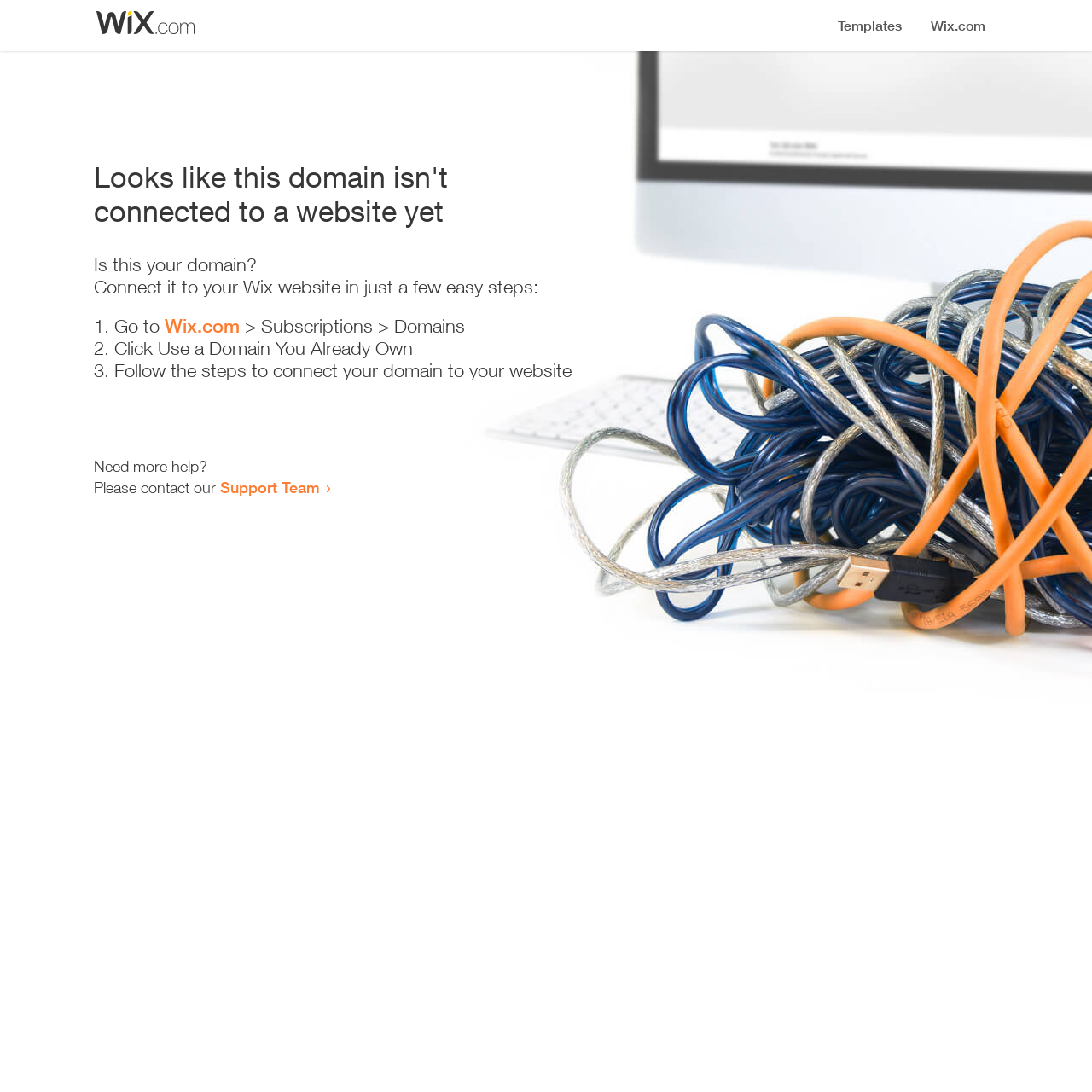From the element description: "Support Team", extract the bounding box coordinates of the UI element. The coordinates should be expressed as four float numbers between 0 and 1, in the order [left, top, right, bottom].

[0.202, 0.438, 0.293, 0.455]